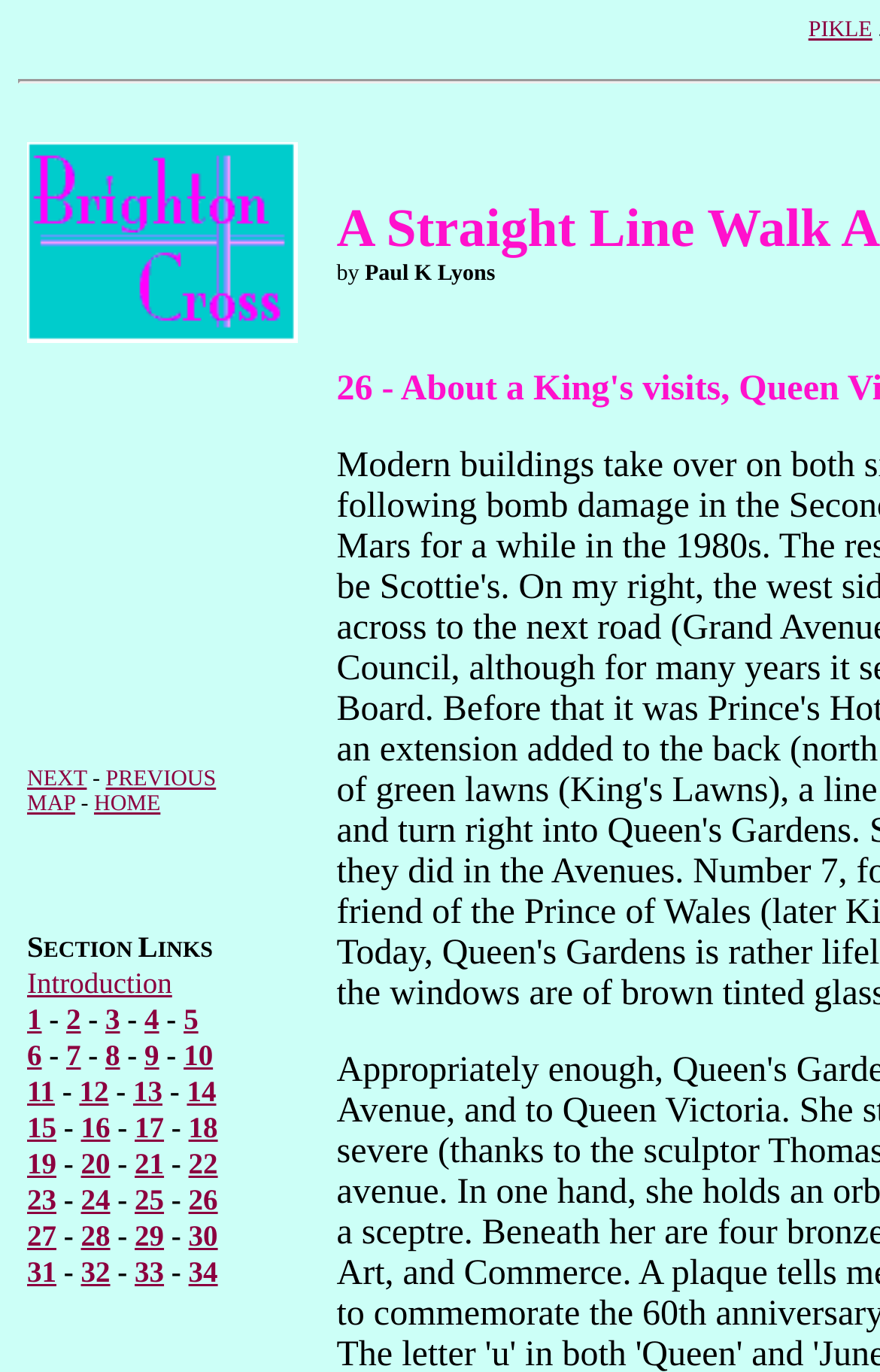Answer the question in a single word or phrase:
How many navigation links are available at the top of the webpage?

5